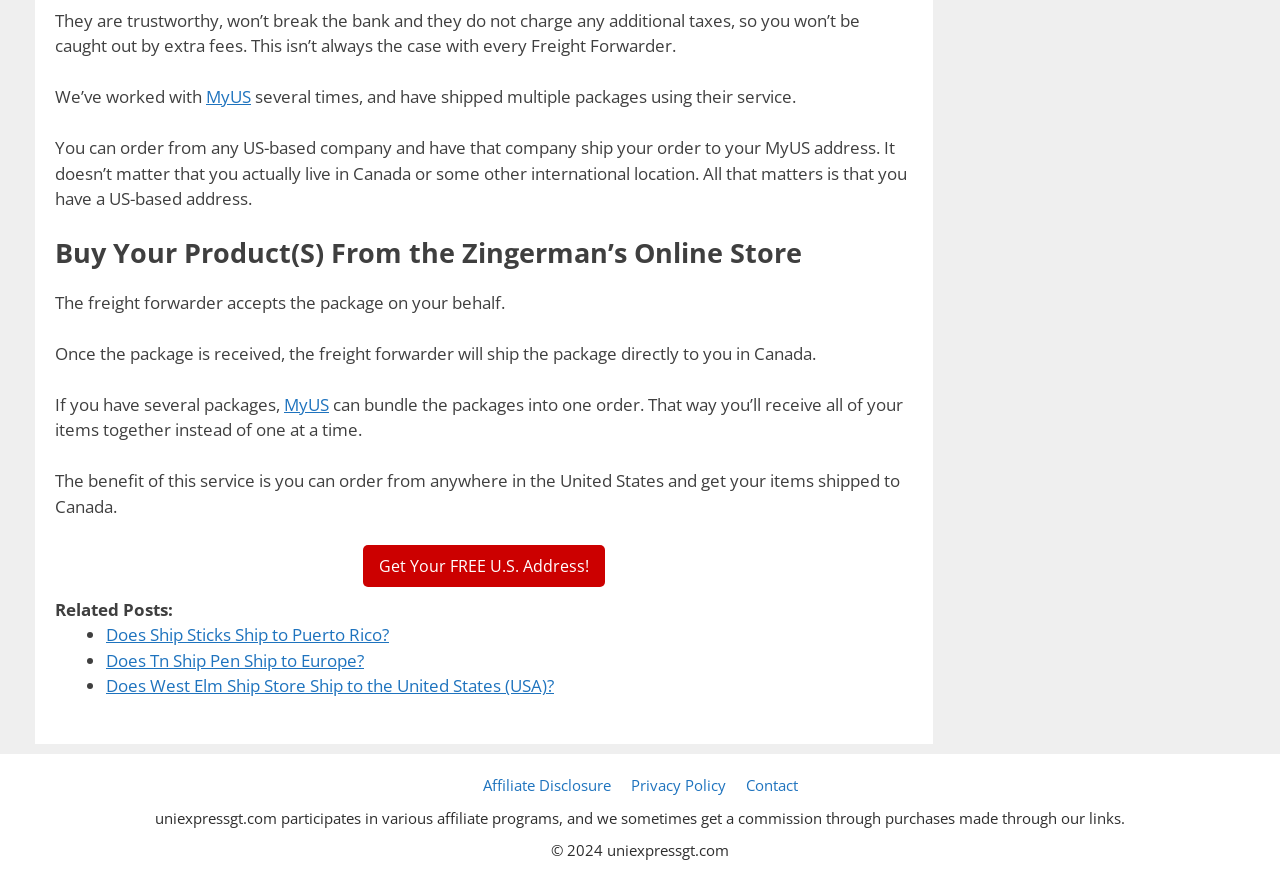Determine the bounding box coordinates for the UI element described. Format the coordinates as (top-left x, top-left y, bottom-right x, bottom-right y) and ensure all values are between 0 and 1. Element description: MyUS

[0.222, 0.445, 0.257, 0.471]